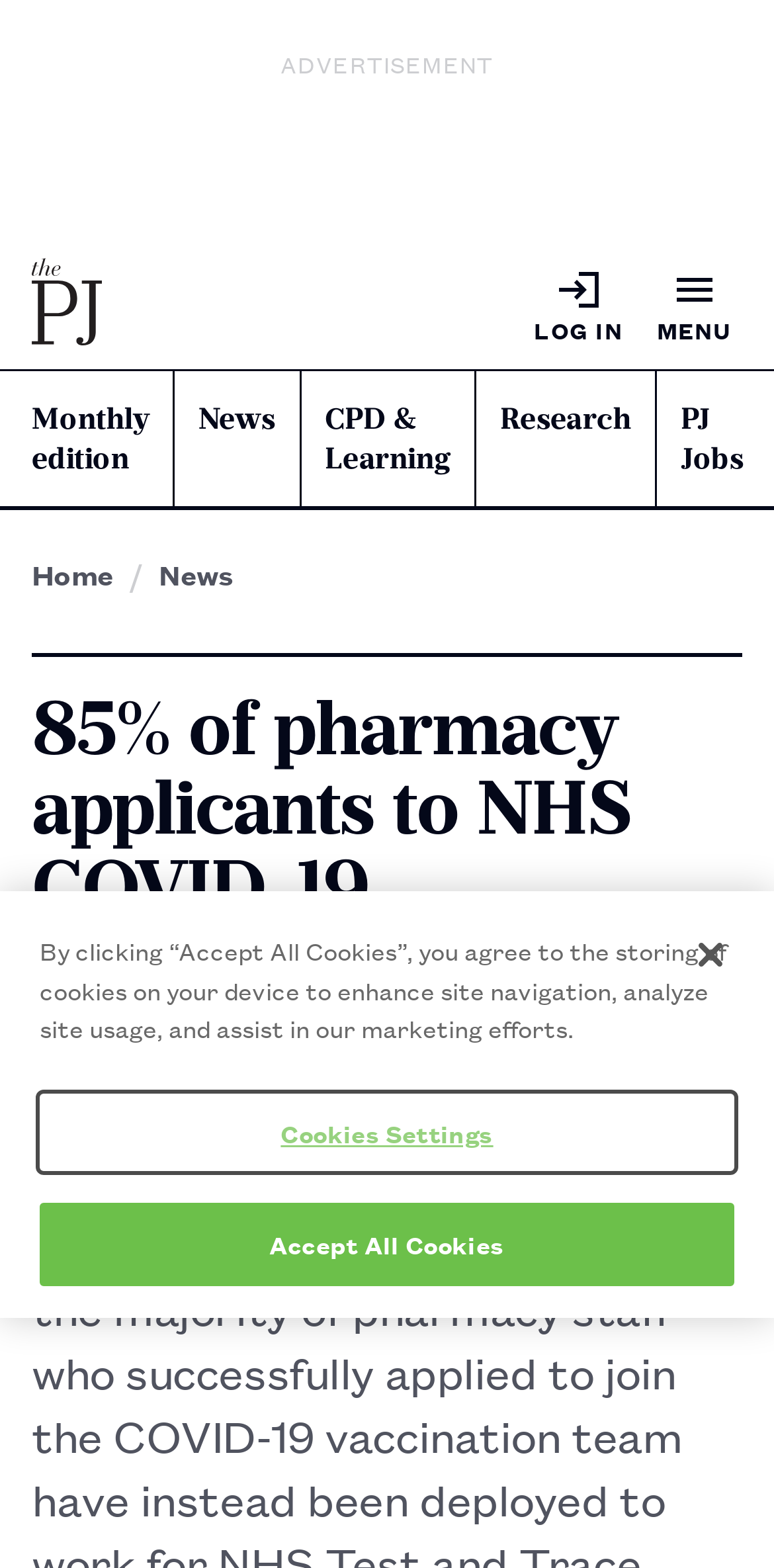Can you specify the bounding box coordinates for the region that should be clicked to fulfill this instruction: "Click the PJ logo".

[0.041, 0.165, 0.134, 0.225]